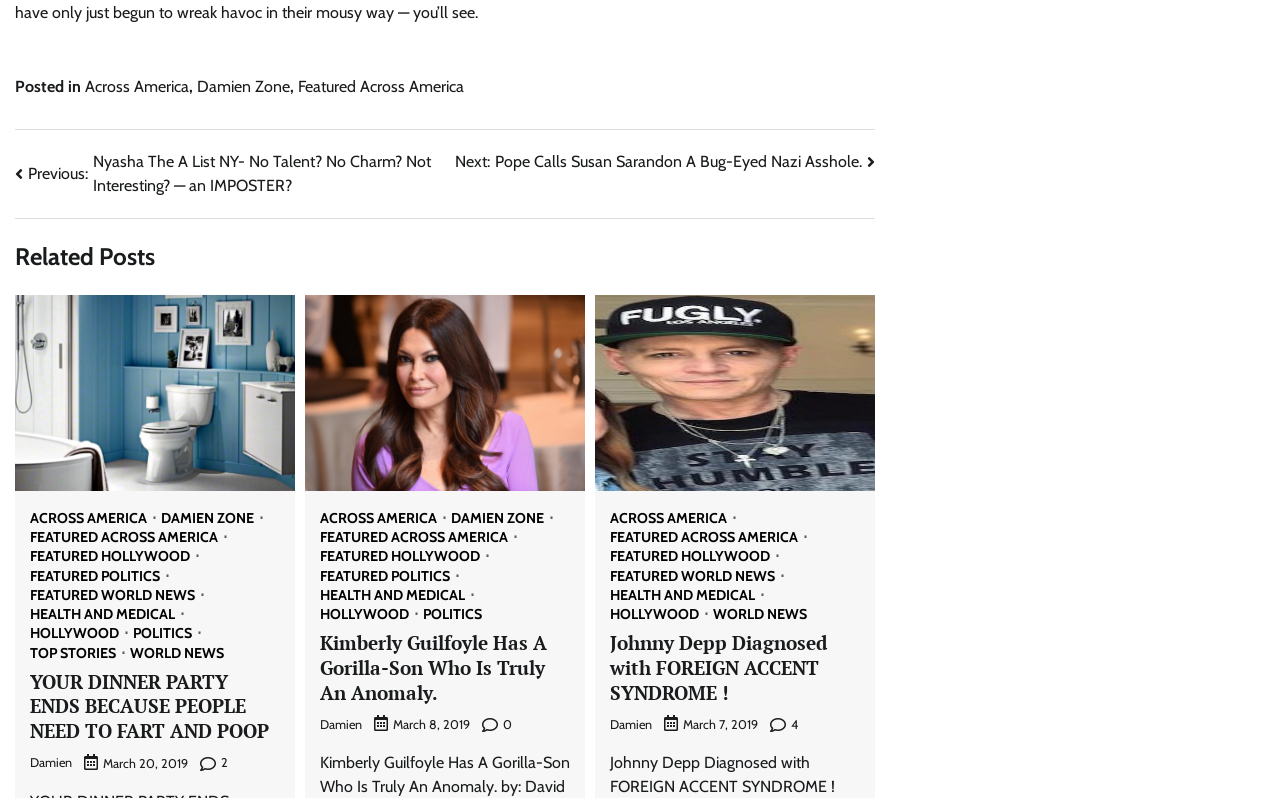Locate the bounding box coordinates of the area that needs to be clicked to fulfill the following instruction: "Read 'Kimberly Guilfoyle Has A Gorilla-Son Who Is Truly An Anomaly.'". The coordinates should be in the format of four float numbers between 0 and 1, namely [left, top, right, bottom].

[0.25, 0.79, 0.427, 0.883]